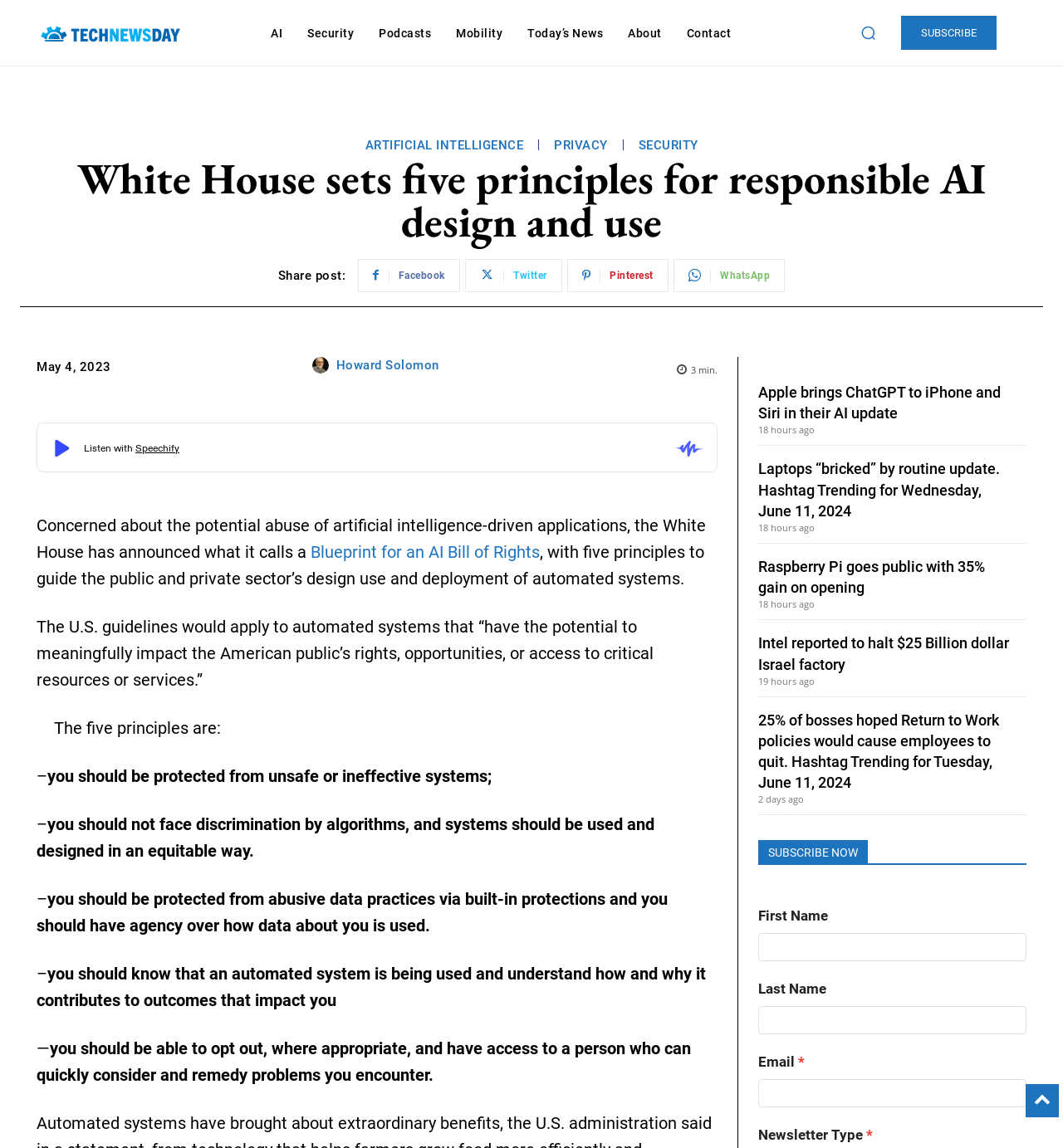Find and specify the bounding box coordinates that correspond to the clickable region for the instruction: "Click the 'Logo' link".

[0.034, 0.02, 0.173, 0.04]